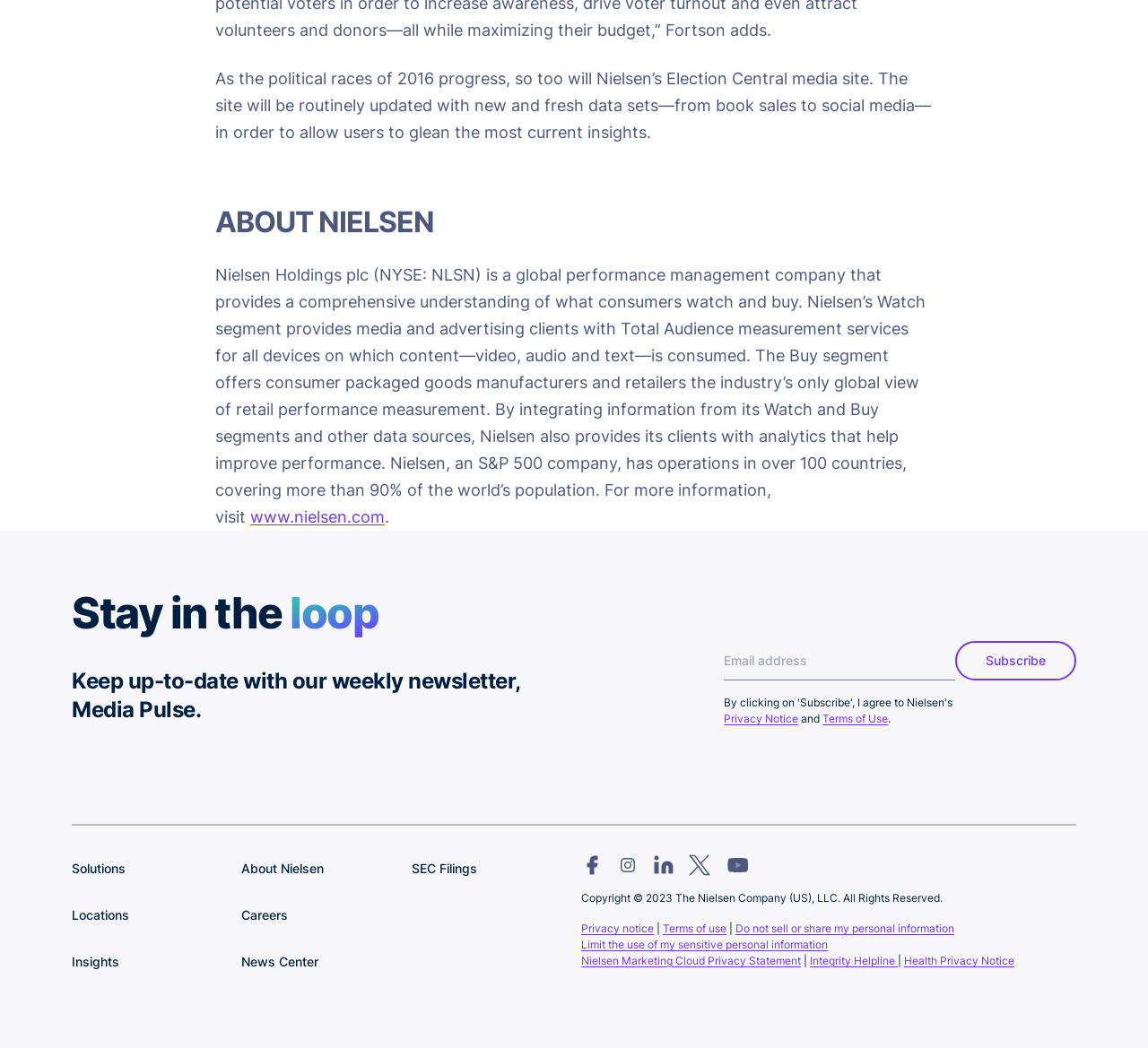Please study the image and answer the question comprehensively:
What is the purpose of the form on the webpage?

The form is located in the 'Stay in the loop' section and has a textbox for email input, a button labeled 'Subscribe', and links to 'Privacy Notice' and 'Terms of Use', indicating that it is used to subscribe to a newsletter.